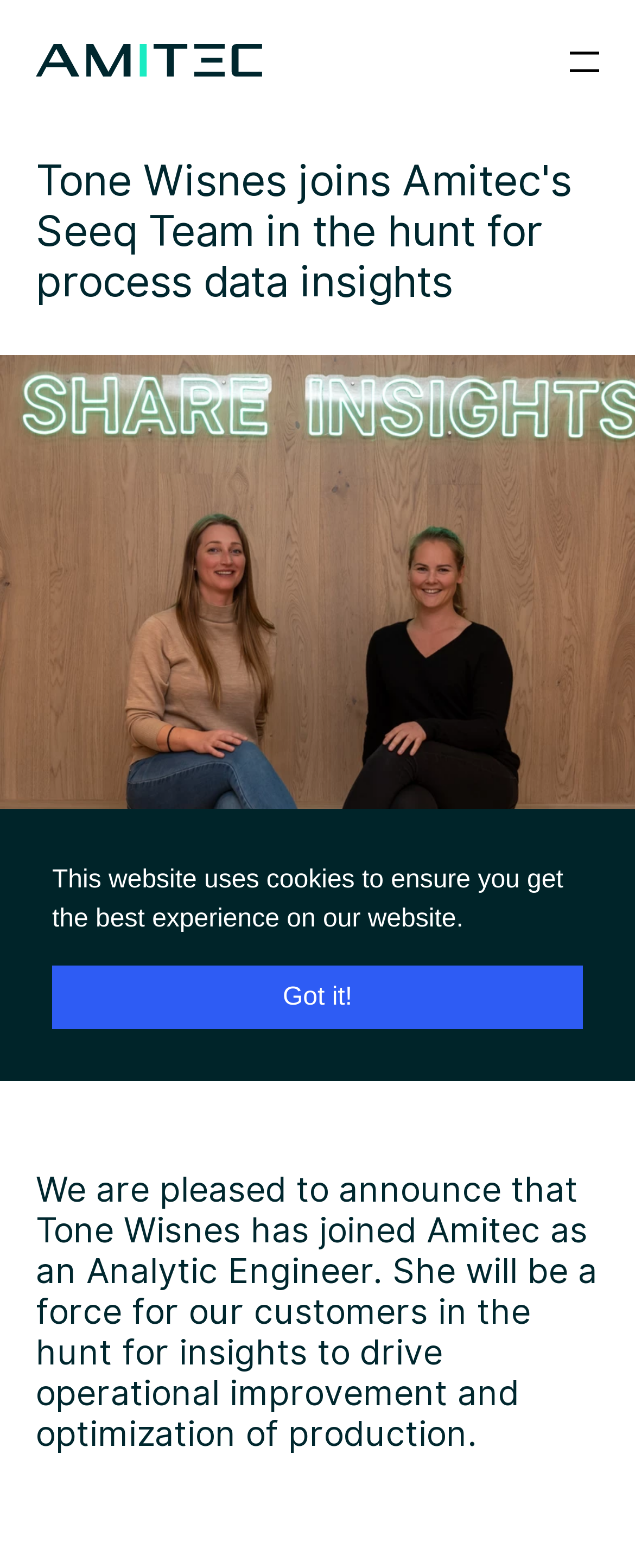What is the image above the text about Tone Wisnes?
Please describe in detail the information shown in the image to answer the question.

The image above the text about Tone Wisnes is labeled as 'SeeqTeam', which suggests that it is related to the Seeq team or company.